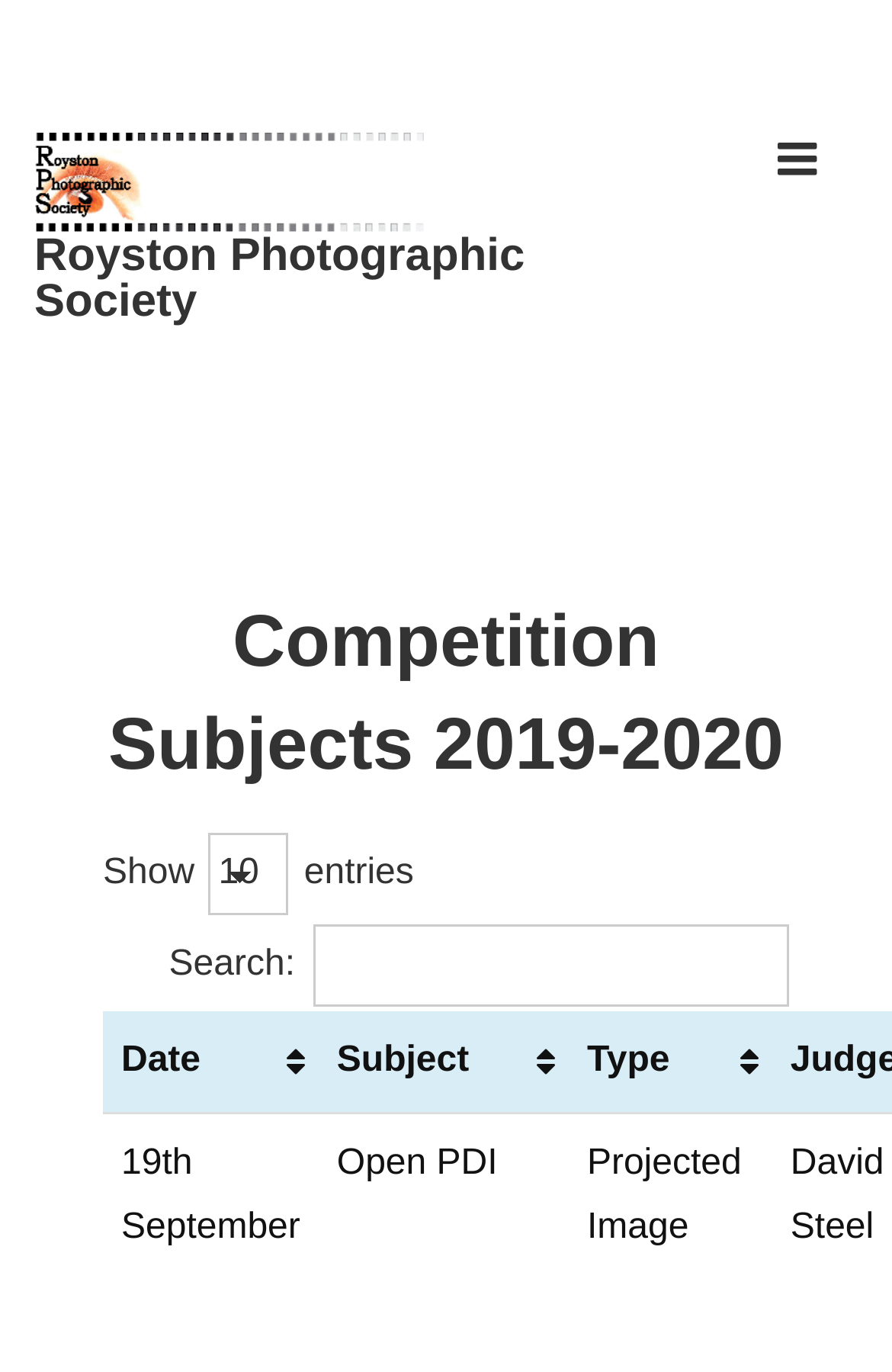Provide the bounding box coordinates, formatted as (top-left x, top-left y, bottom-right x, bottom-right y), with all values being floating point numbers between 0 and 1. Identify the bounding box of the UI element that matches the description: Royston Photographic Society

[0.038, 0.168, 0.588, 0.238]